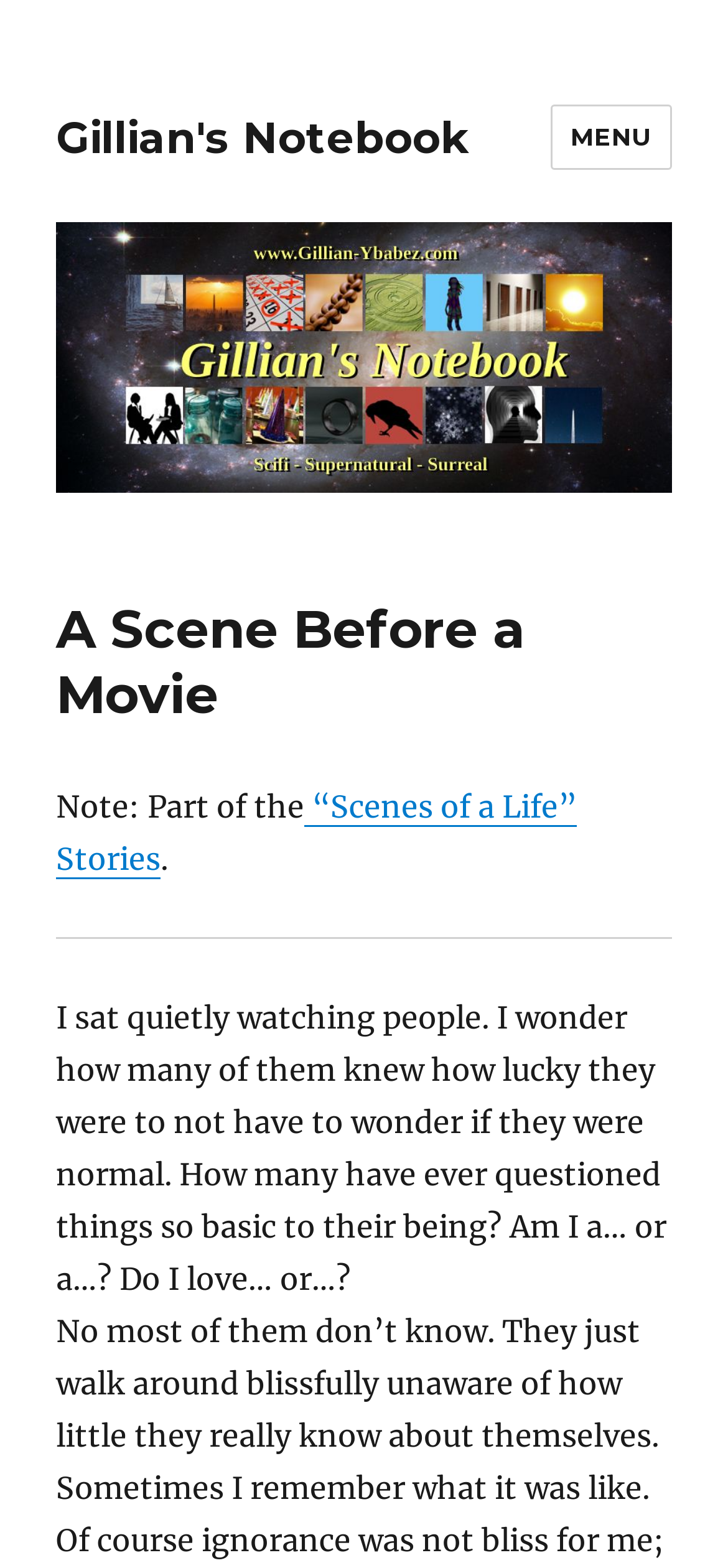Answer the question using only one word or a concise phrase: What is the orientation of the separator element?

Horizontal